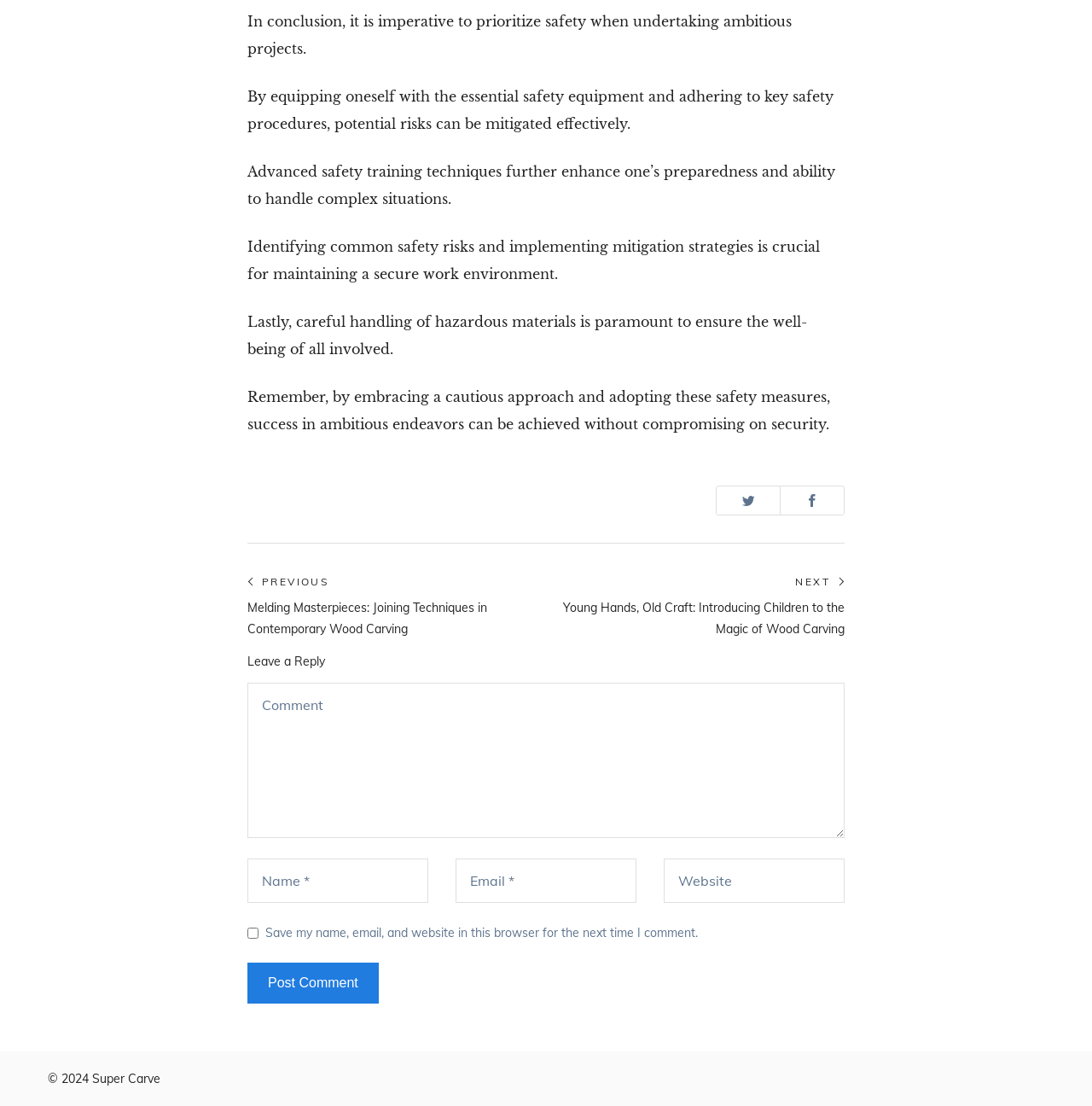Find the bounding box coordinates of the element to click in order to complete this instruction: "Go to previous post". The bounding box coordinates must be four float numbers between 0 and 1, denoted as [left, top, right, bottom].

[0.227, 0.517, 0.5, 0.579]